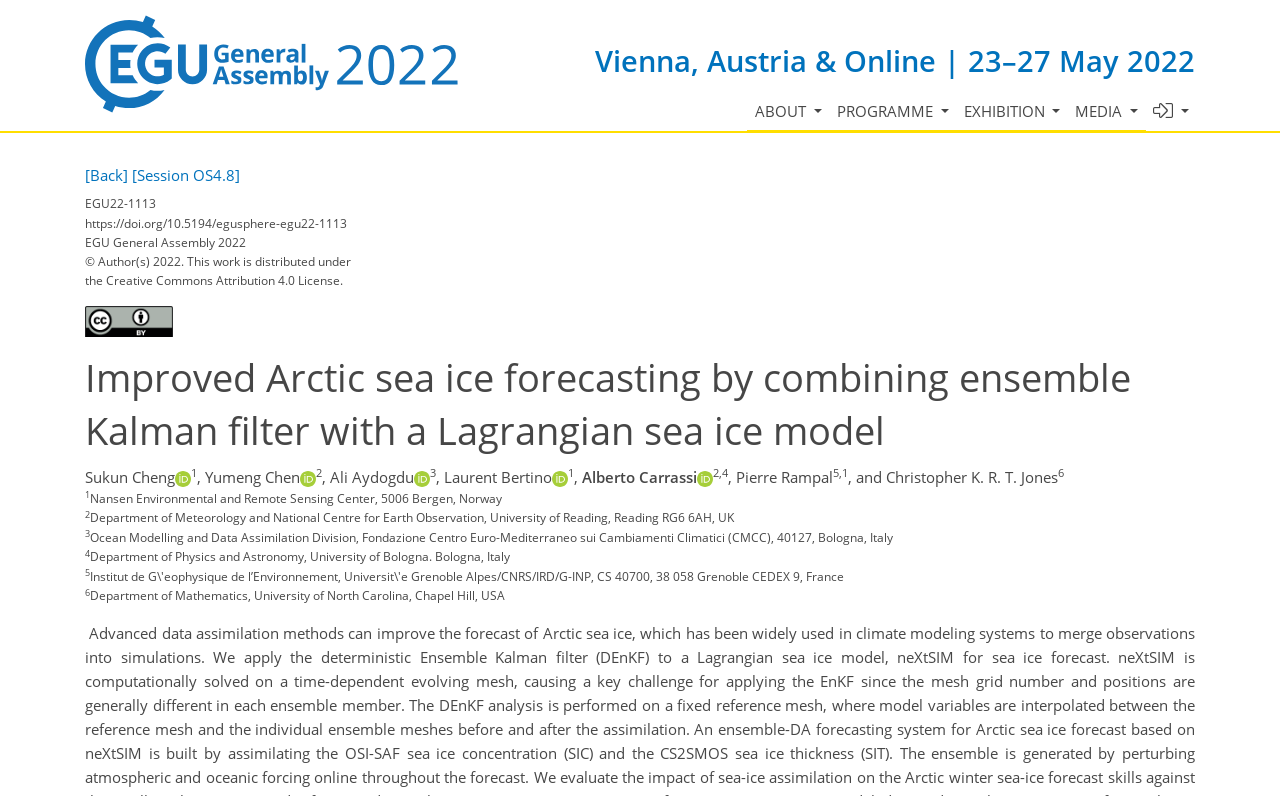What is the title of the presentation? Analyze the screenshot and reply with just one word or a short phrase.

Improved Arctic sea ice forecasting